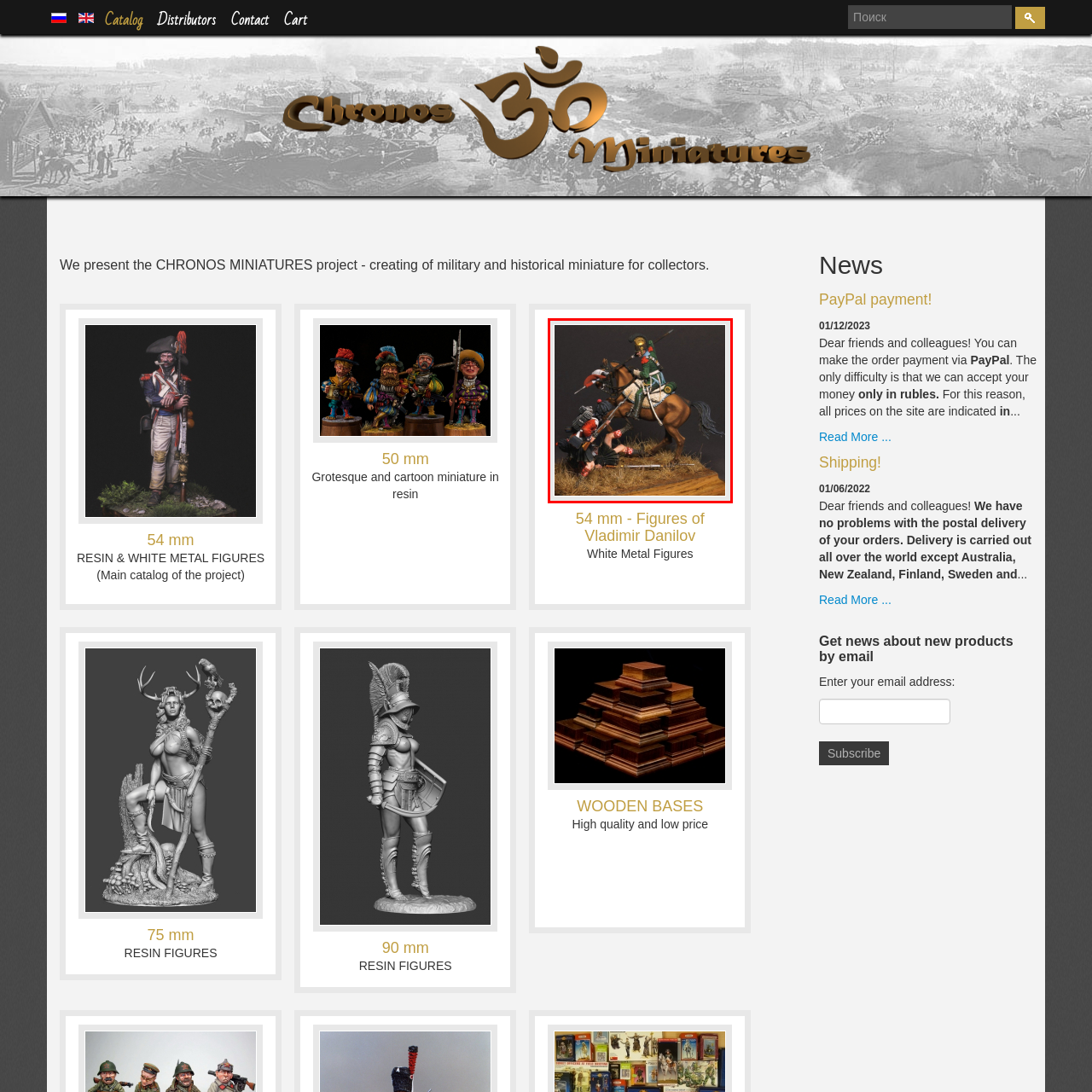Focus on the section marked by the red bounding box and reply with a single word or phrase: What is used to enhance the lifelike quality of the scene?

tufts of grass